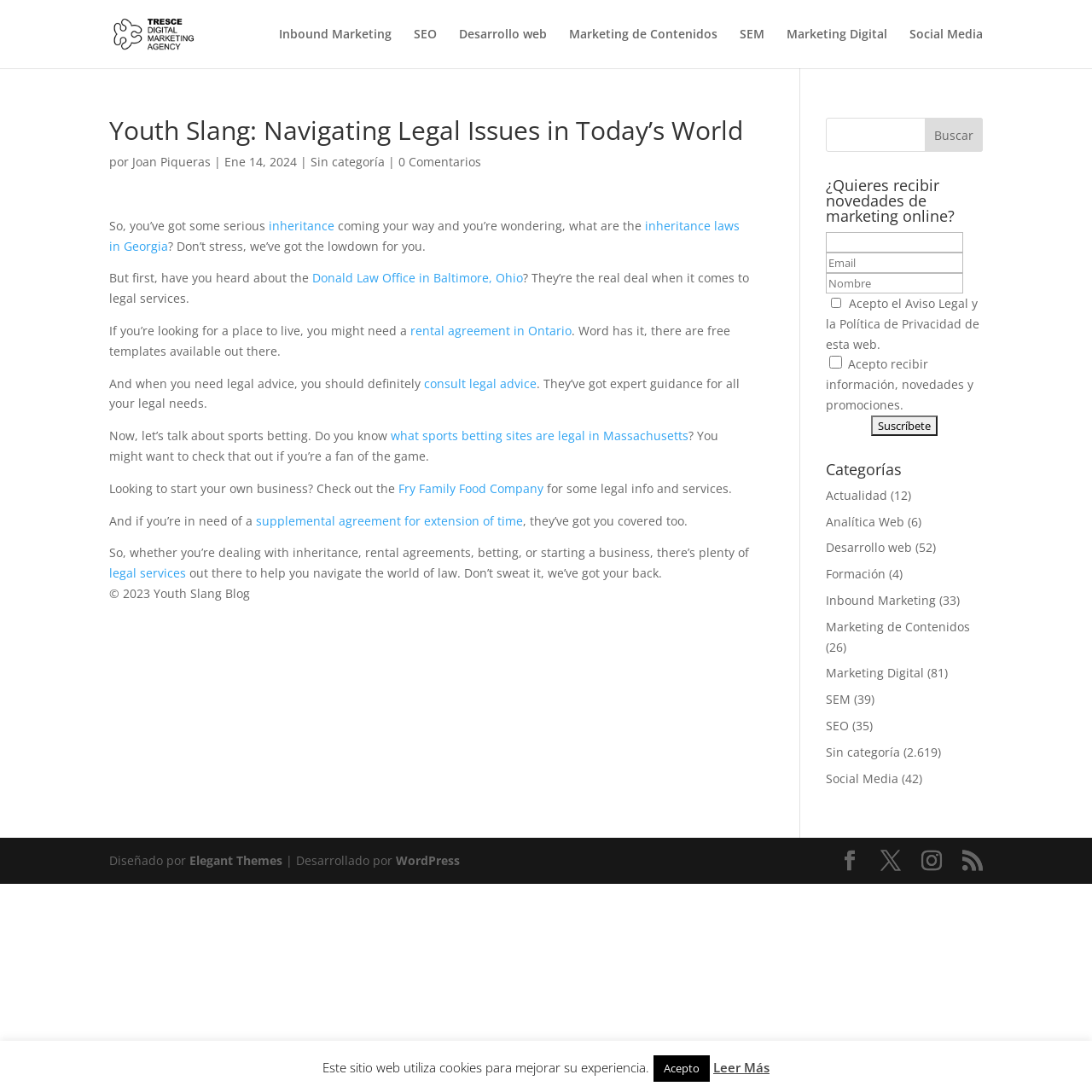Point out the bounding box coordinates of the section to click in order to follow this instruction: "Learn more about Inbound Marketing".

[0.756, 0.542, 0.857, 0.557]